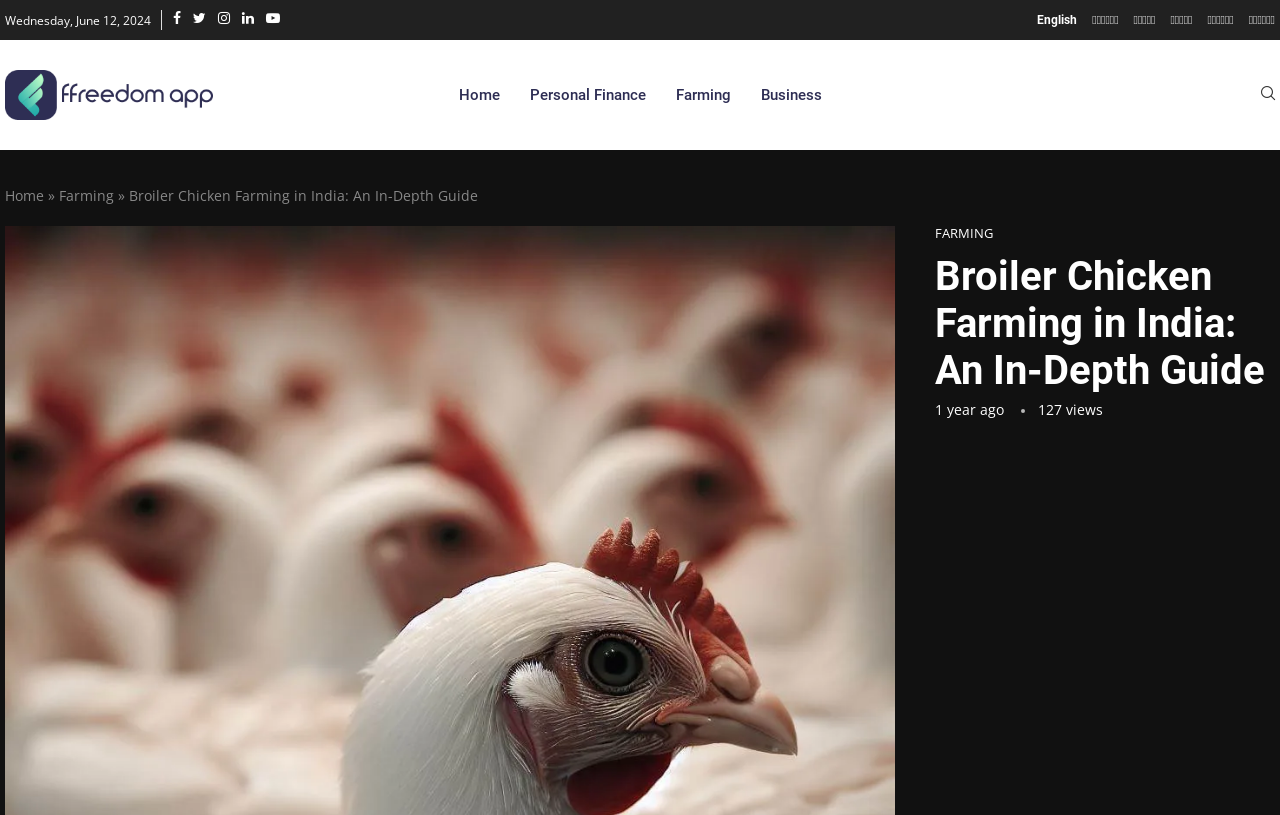Using the webpage screenshot, find the UI element described by ಕನ್ನಡ. Provide the bounding box coordinates in the format (top-left x, top-left y, bottom-right x, bottom-right y), ensuring all values are floating point numbers between 0 and 1.

[0.886, 0.006, 0.903, 0.043]